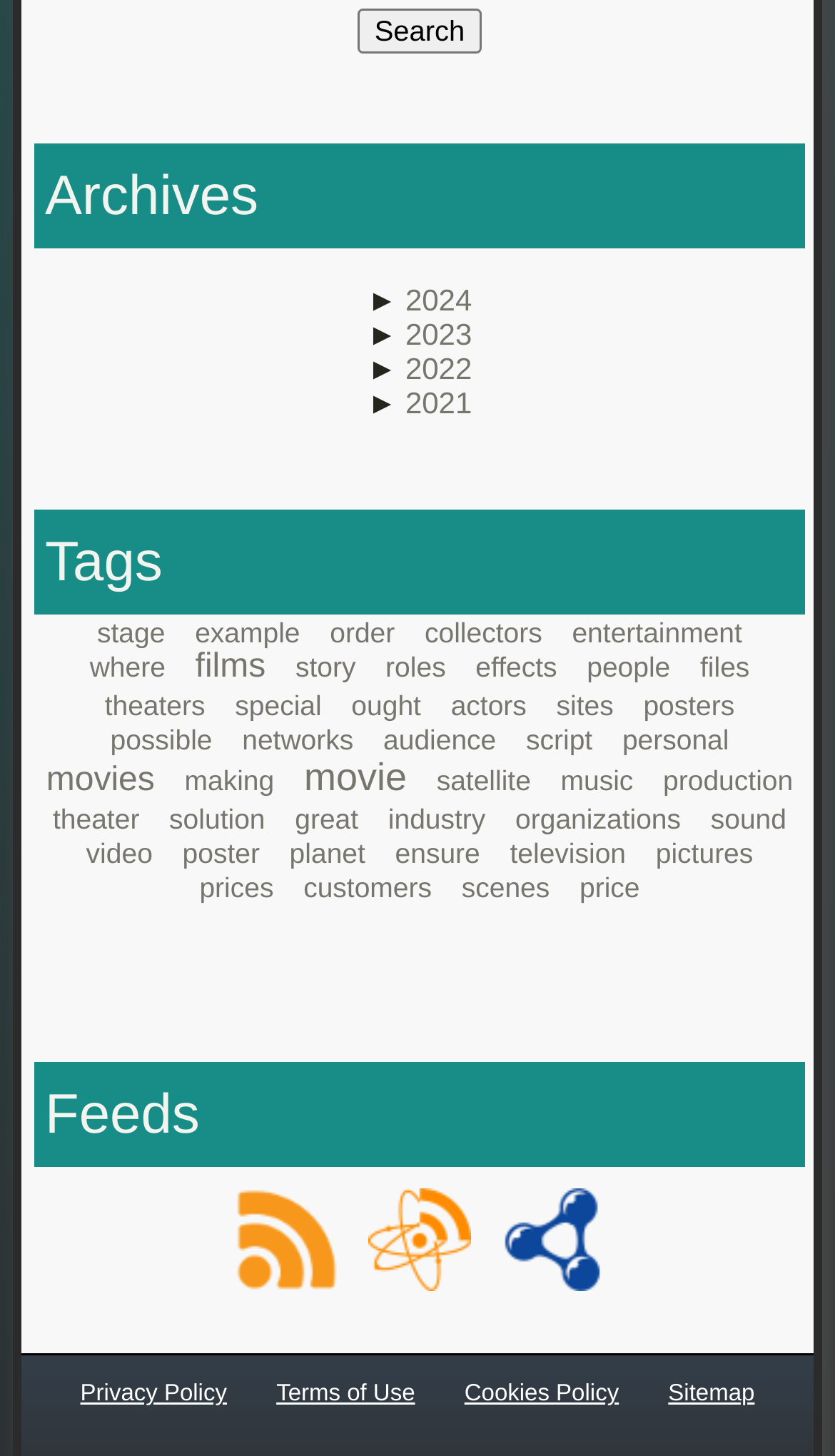Answer the question with a single word or phrase: 
What is the main category of archives?

Years